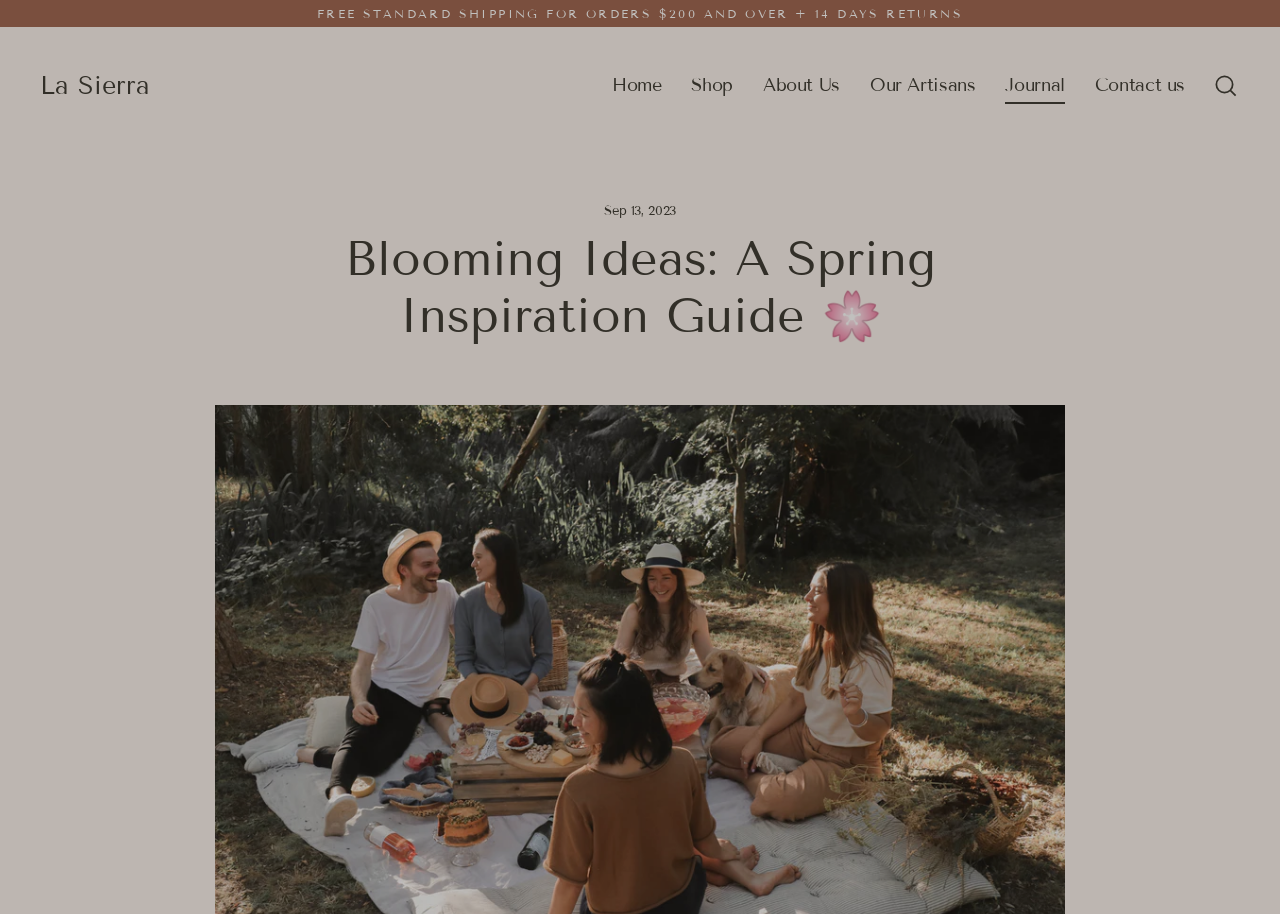What is the minimum order amount for free standard shipping?
Examine the webpage screenshot and provide an in-depth answer to the question.

I found the answer by looking at the link 'FREE STANDARD SHIPPING FOR ORDERS $200 AND OVER + 14 DAYS RETURNS' at the top of the page, which indicates that the minimum order amount for free standard shipping is $200.